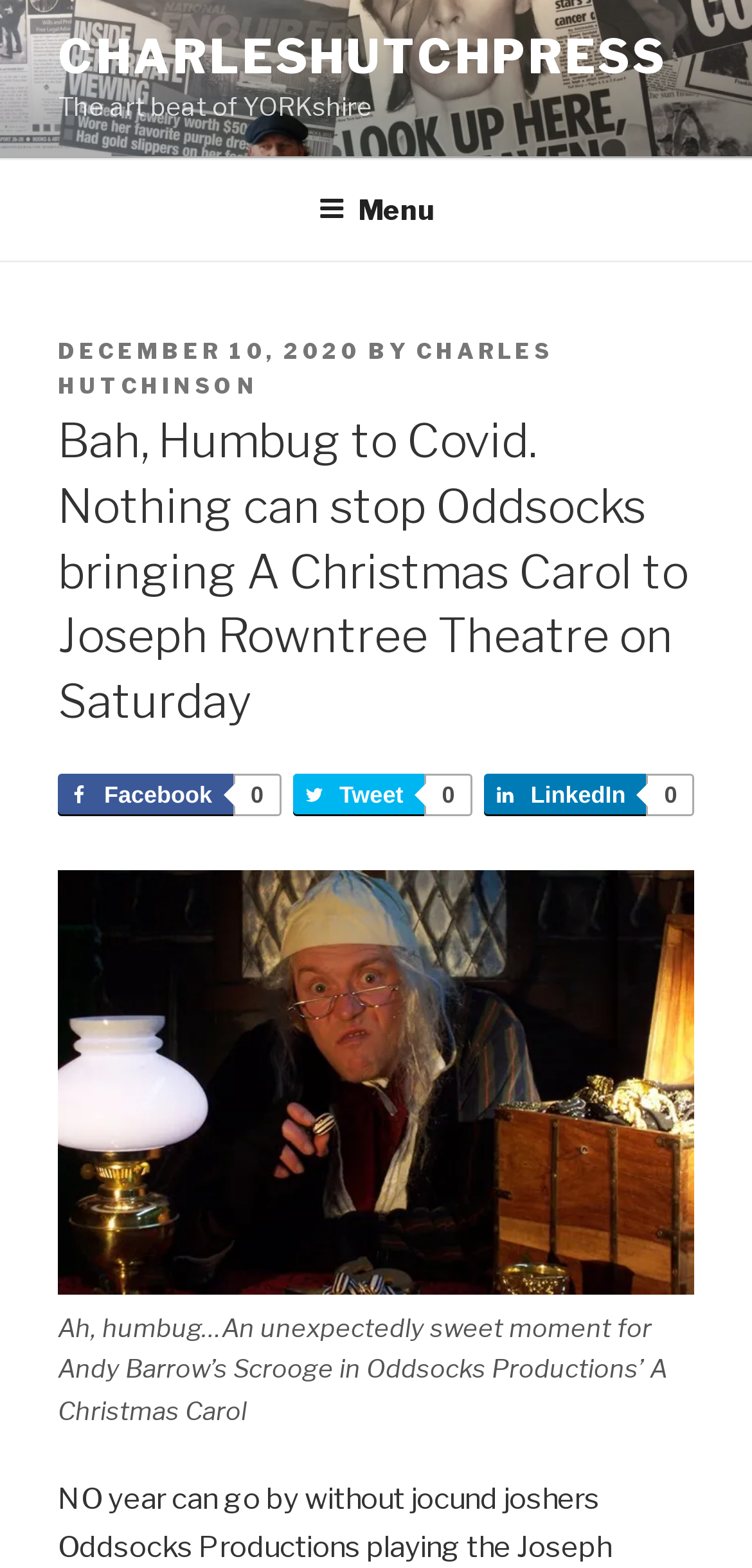Respond to the following query with just one word or a short phrase: 
What is the name of the production company?

Oddsocks Productions